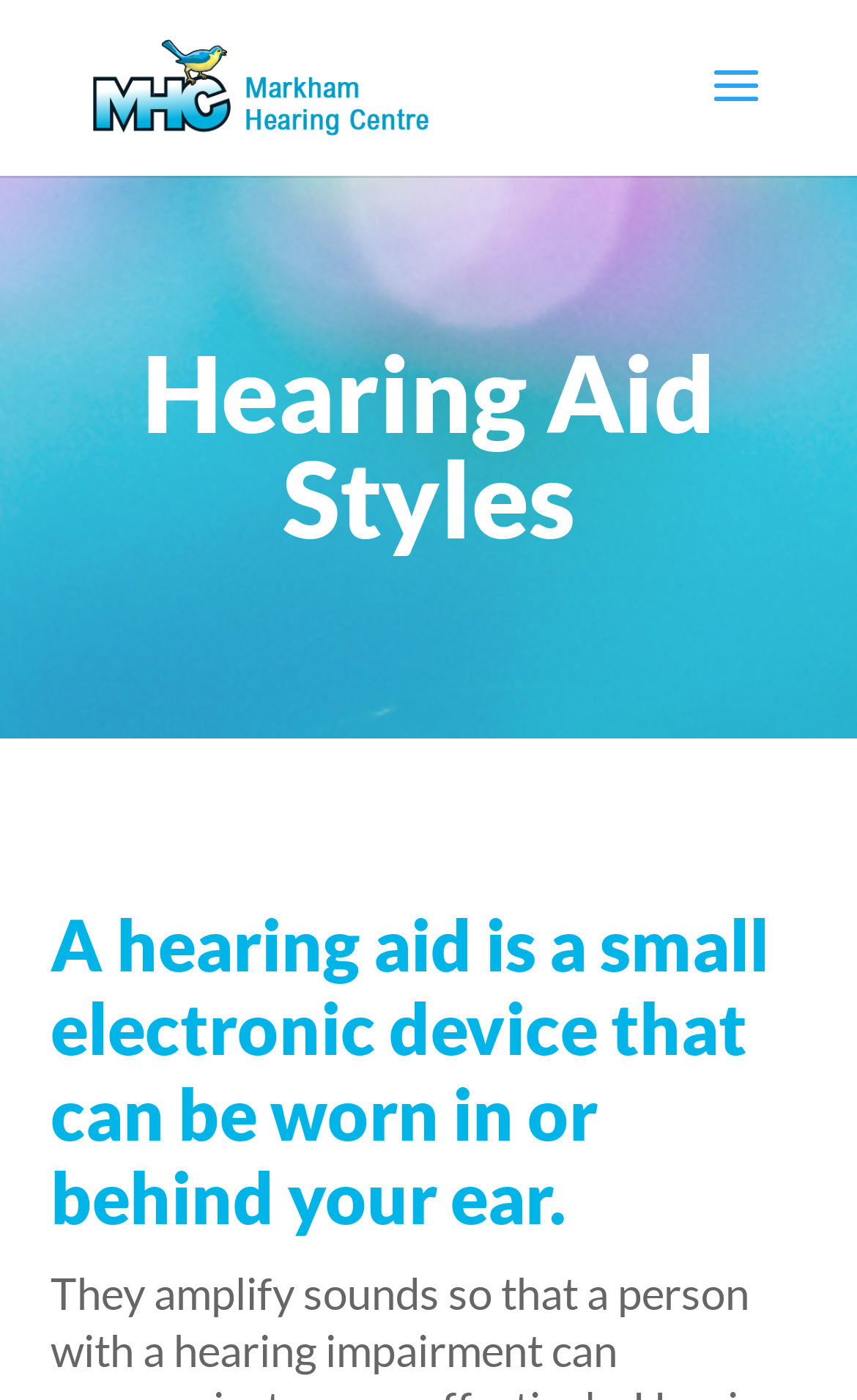Bounding box coordinates must be specified in the format (top-left x, top-left y, bottom-right x, bottom-right y). All values should be floating point numbers between 0 and 1. What are the bounding box coordinates of the UI element described as: alt="Markham hearing Centre"

[0.108, 0.046, 0.506, 0.073]